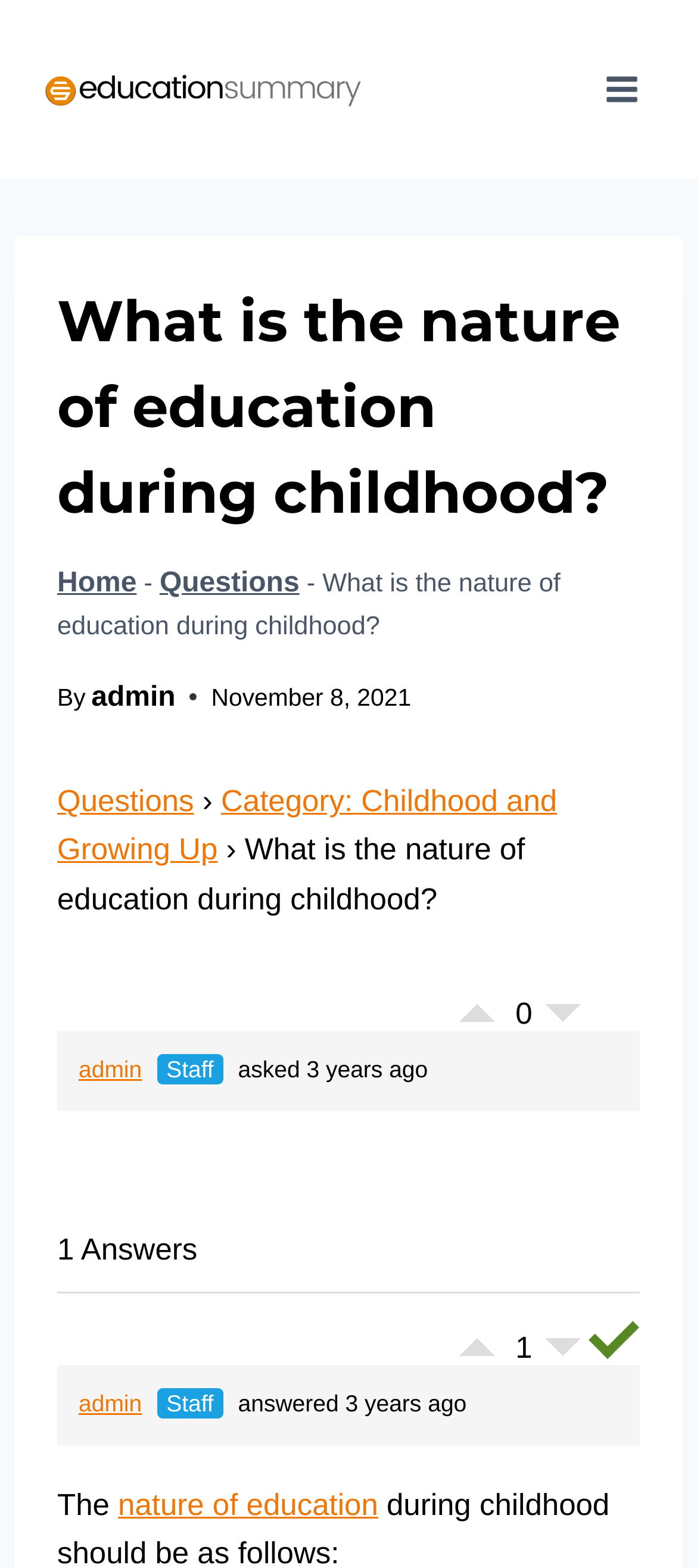Elaborate on the webpage's design and content in a detailed caption.

This webpage appears to be a question and answer forum, specifically focused on the topic of "What is the nature of education during childhood?" The page is divided into several sections. 

At the top left, there is an "Education Summary" logo, which is an image. To the right of the logo, there is an "Open menu" button. 

Below the logo and button, there is a header section that contains the title of the question, "What is the nature of education during childhood?", along with a navigation breadcrumb trail showing the path "Home > Questions > Category: Childhood and Growing Up > What is the nature of education during childhood?".

Underneath the header, there is information about the question, including the author, "admin", who is a staff member, and the date the question was asked, "November 8, 2021". 

To the right of this information, there are voting options, "Vote Up" and "Vote Down", as well as a count of "0" votes. 

Further down the page, there is a footer section that contains a link to "1 Answers" and additional voting options. The footer also includes information about the staff member who answered the question, including their name and the date they answered.

Finally, at the very bottom of the page, there is a partial sentence that starts with "The" and includes a link to the phrase "nature of education".